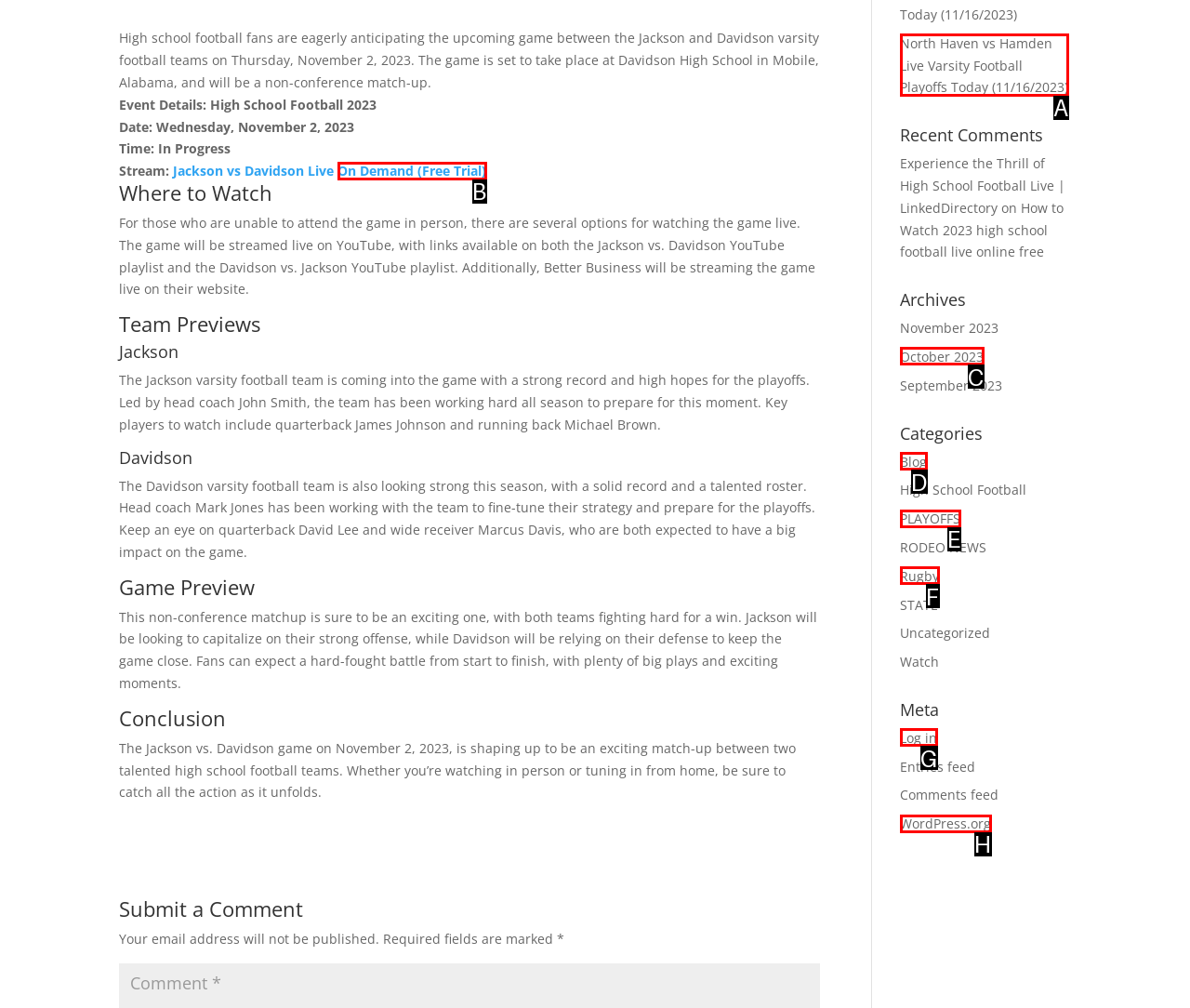Examine the description: On Demand (Free Trial) and indicate the best matching option by providing its letter directly from the choices.

B